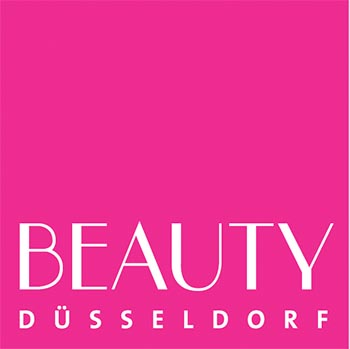Provide an in-depth description of the image you see.

The image features the vibrant logo of the "BEAUTY DÜSSELDORF" trade fair, prominently displayed against a bright pink background. The word "BEAUTY" is presented in bold, uppercase letters, conveying a sense of modernity and elegance, while "DÜSSELDORF" is positioned beneath it in a slightly smaller font. This logo symbolizes one of the leading trade fairs in the beauty industry, celebrating innovations in products, care concepts, and treatments. The fair, which takes place from March 22 to March 24, 2024, in Düsseldorf, Germany, is expected to attract over 40,000 visitors from 73 countries, showcasing the global appeal and significance of the beauty sector.